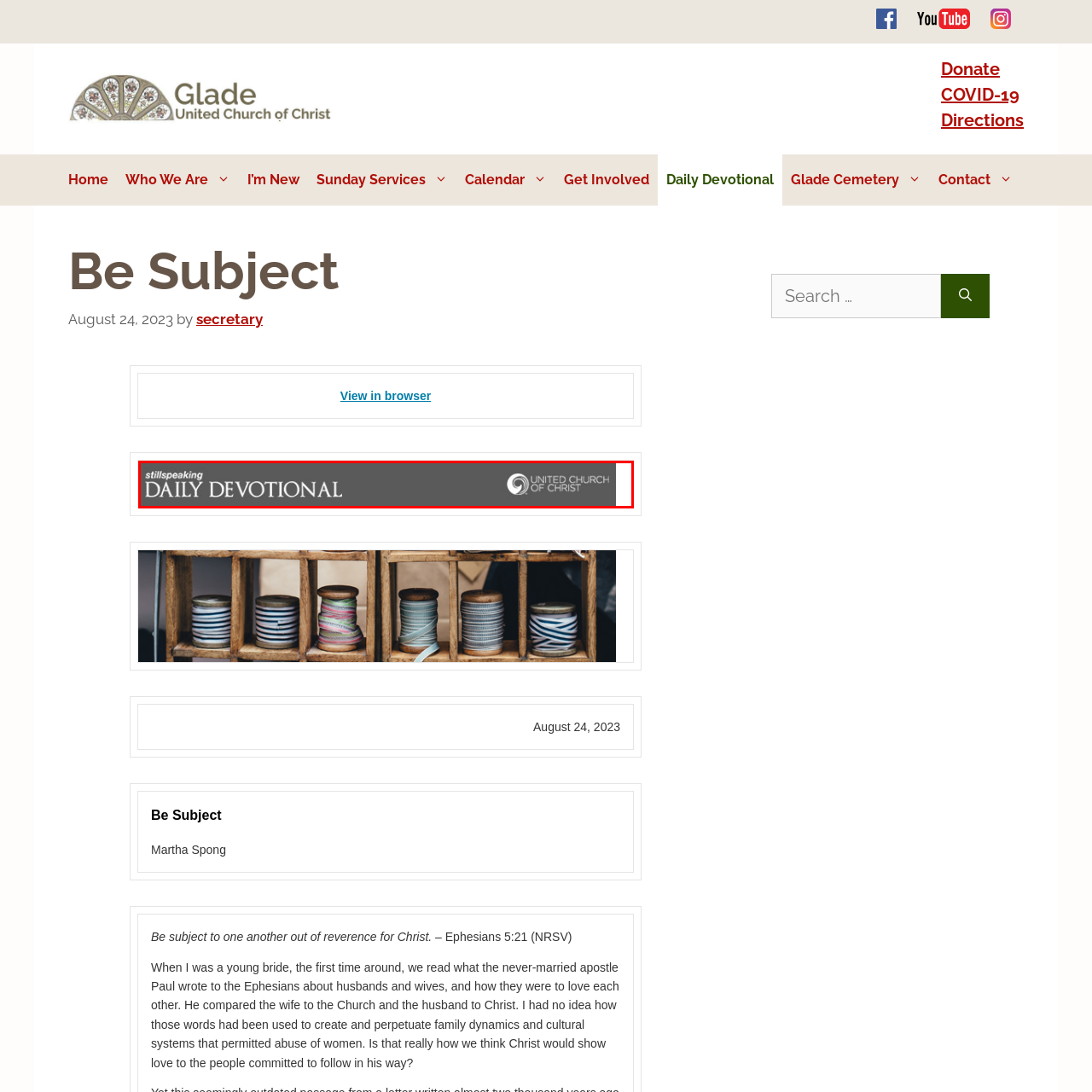What is the font style of the title 'DAILY DEVOTIONAL'?
Focus on the image inside the red bounding box and offer a thorough and detailed answer to the question.

According to the caption, the title 'DAILY DEVOTIONAL' is prominently displayed in a bold, stylish font, signifying the central theme of spiritual reflection and guidance.